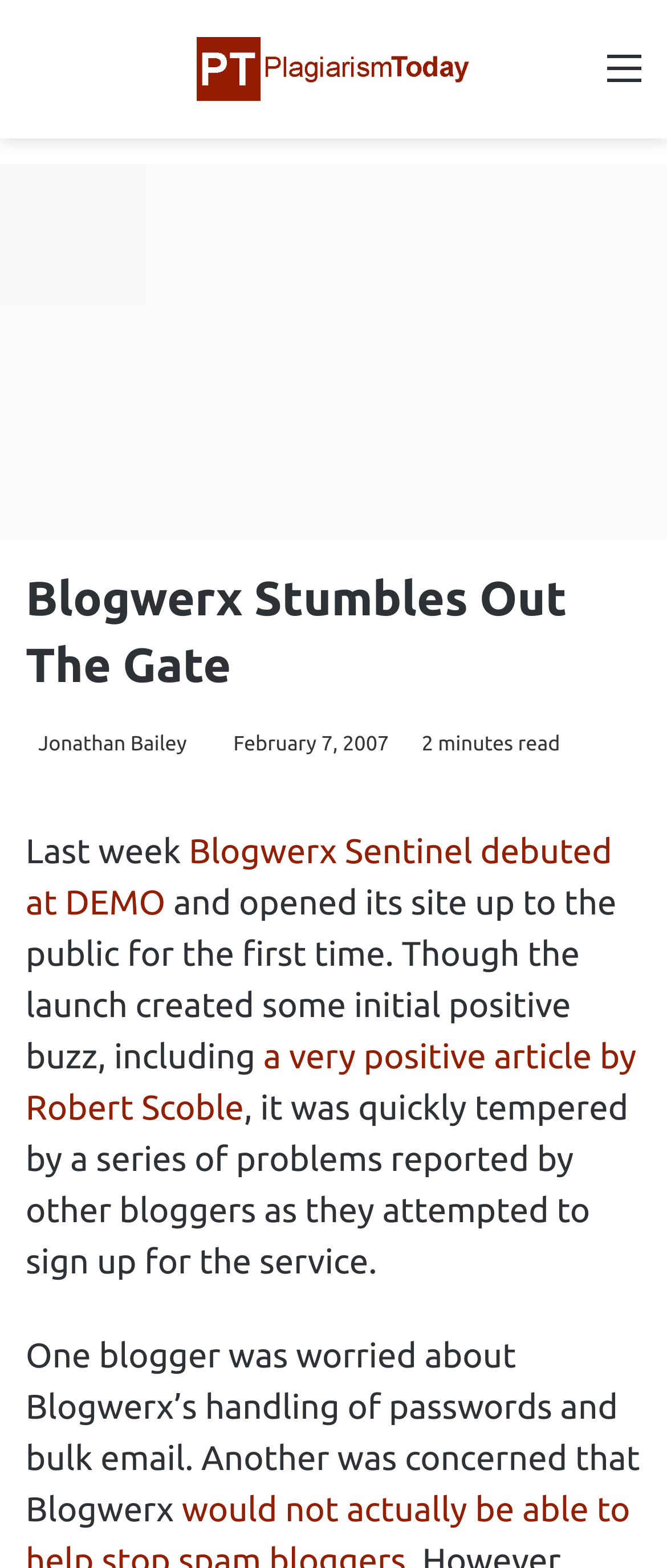What is the name of the author of this article?
Please answer the question as detailed as possible.

The author's name is found in the header section of the webpage, specifically in the 'StaticText' element with the text 'Jonathan Bailey'.